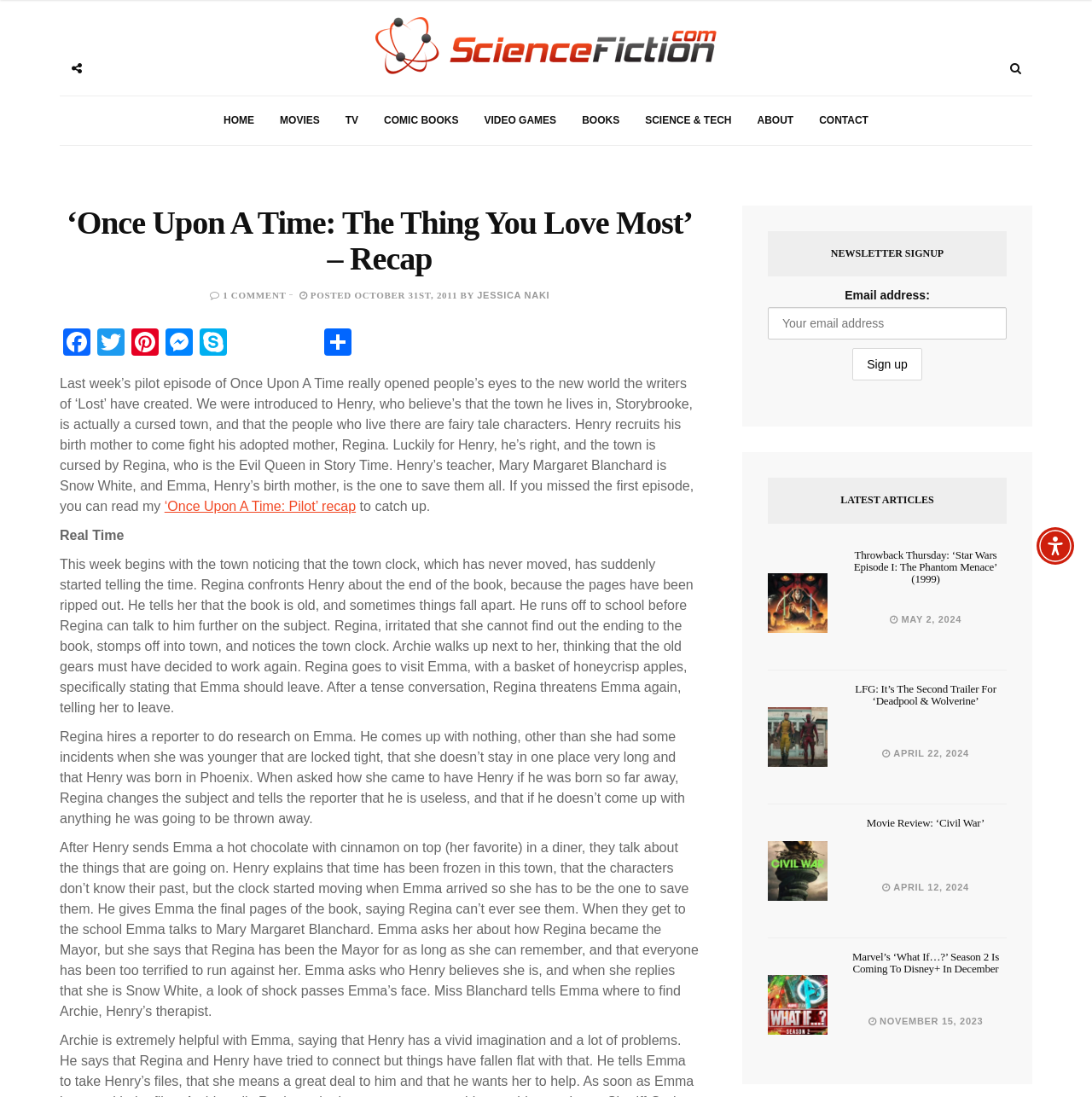Answer this question using a single word or a brief phrase:
What is the name of the TV show being recapped?

Once Upon A Time